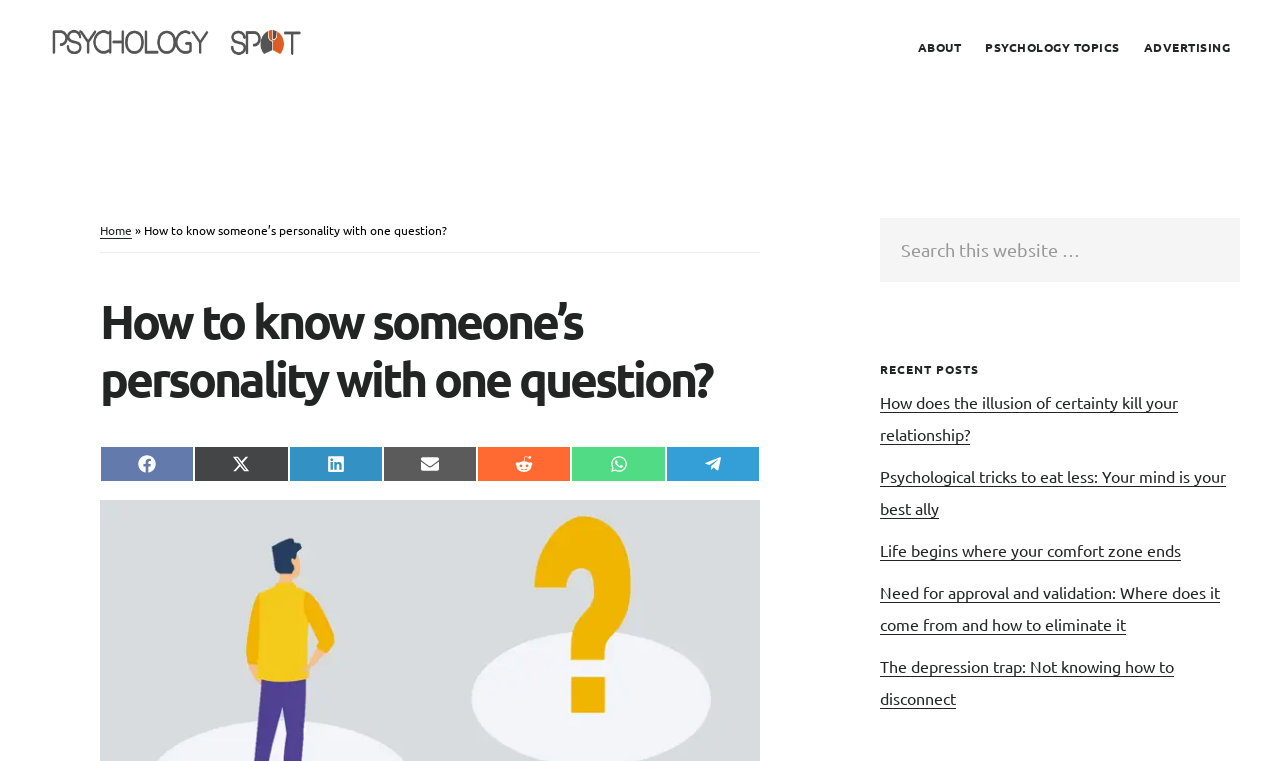What is the purpose of the search box?
Look at the image and respond with a single word or a short phrase.

Search this website